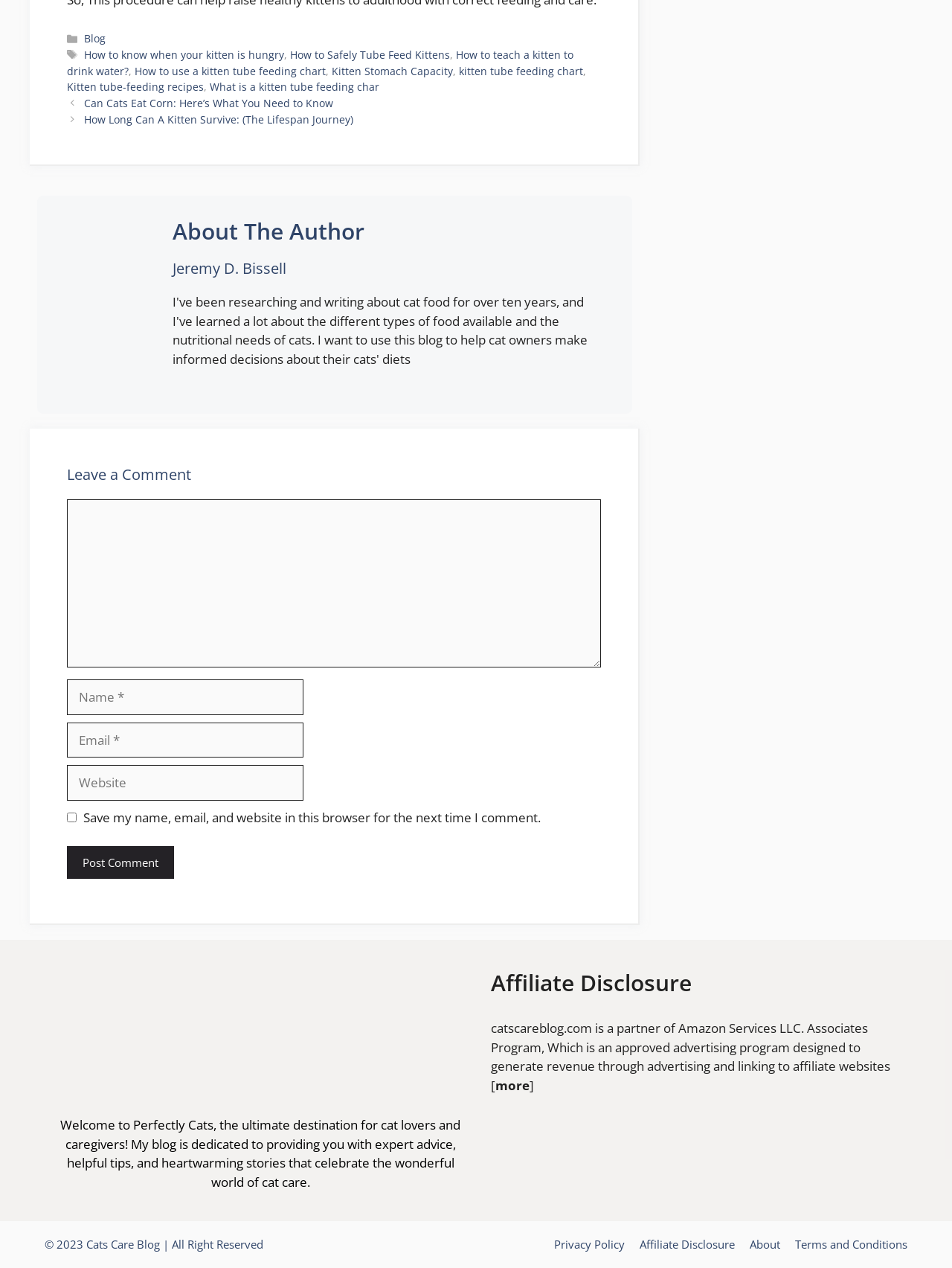Bounding box coordinates should be in the format (top-left x, top-left y, bottom-right x, bottom-right y) and all values should be floating point numbers between 0 and 1. Determine the bounding box coordinate for the UI element described as: parent_node: Comment name="author" placeholder="Name *"

[0.07, 0.536, 0.319, 0.564]